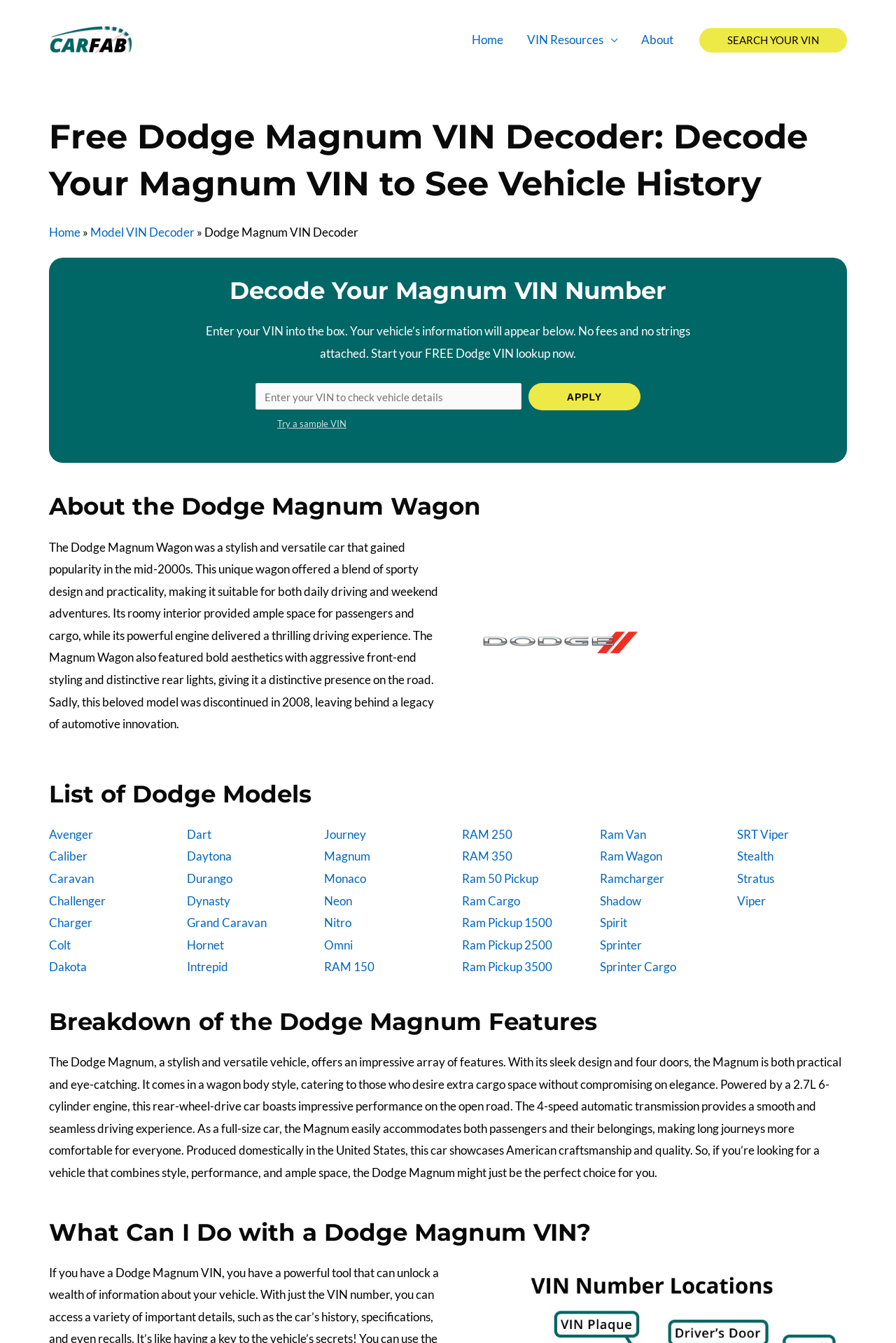Please provide the bounding box coordinate of the region that matches the element description: VIN Resources. Coordinates should be in the format (top-left x, top-left y, bottom-right x, bottom-right y) and all values should be between 0 and 1.

[0.575, 0.011, 0.702, 0.048]